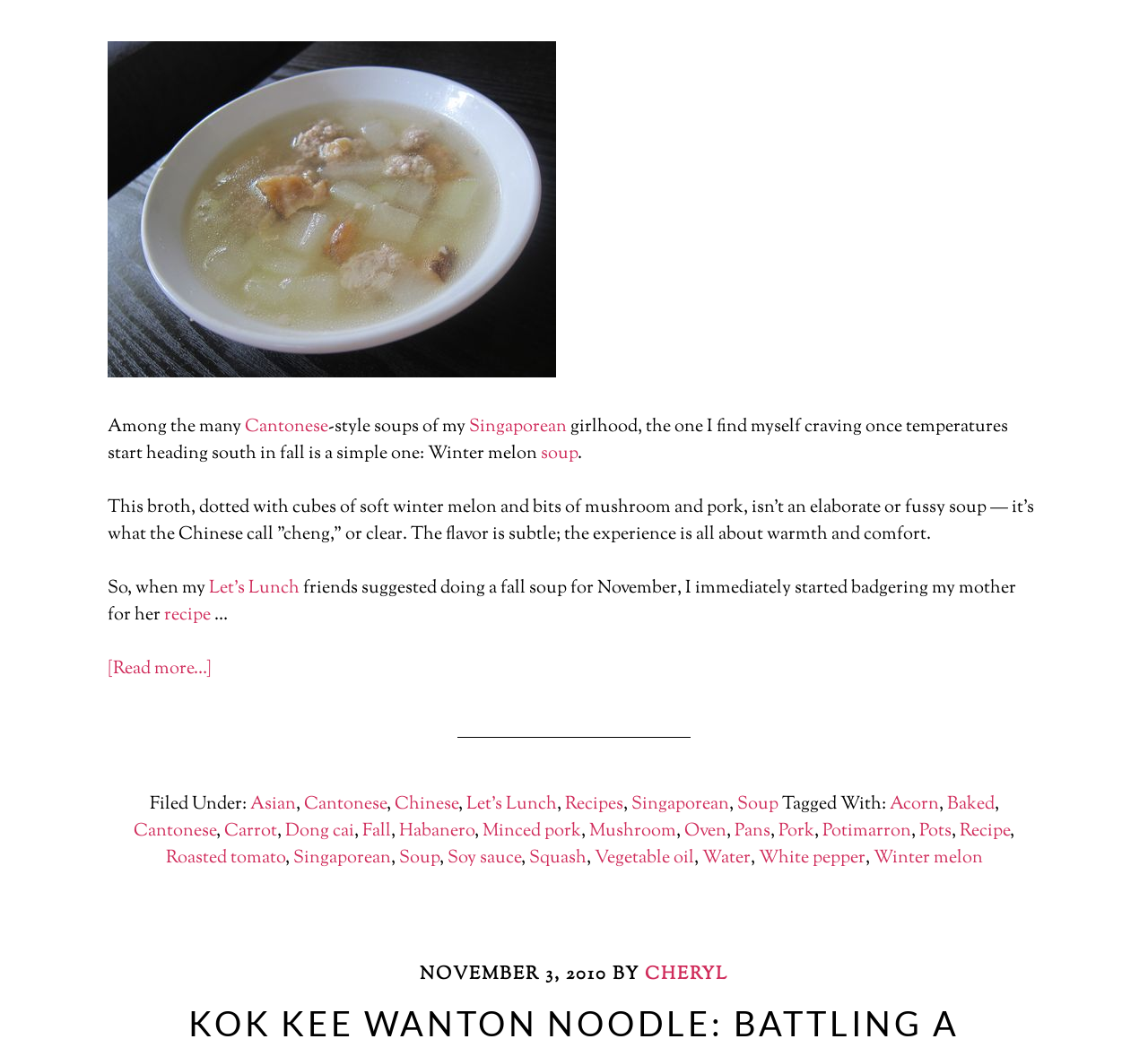Please determine the bounding box coordinates of the element's region to click in order to carry out the following instruction: "Switch to English". The coordinates should be four float numbers between 0 and 1, i.e., [left, top, right, bottom].

None